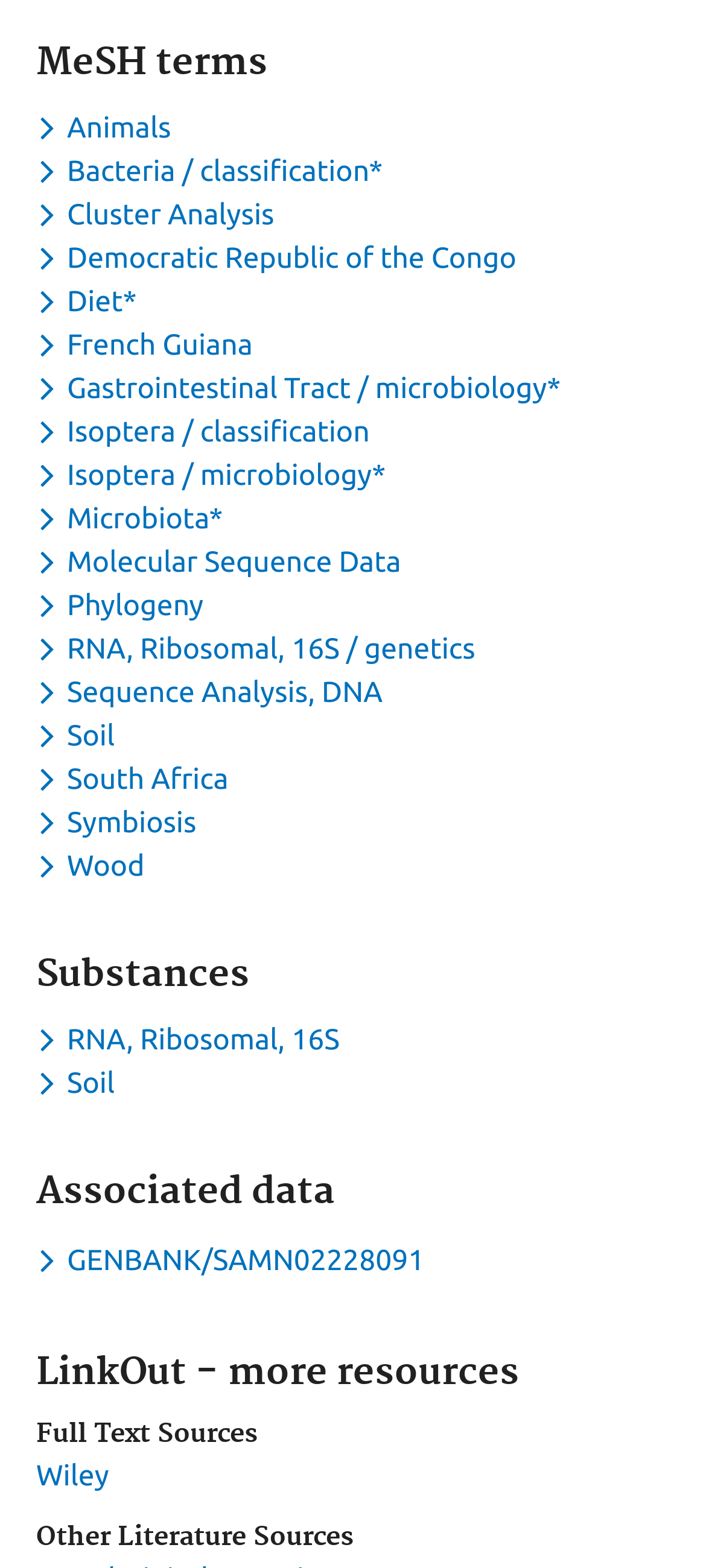Use a single word or phrase to answer this question: 
What is the first full text source?

Wiley